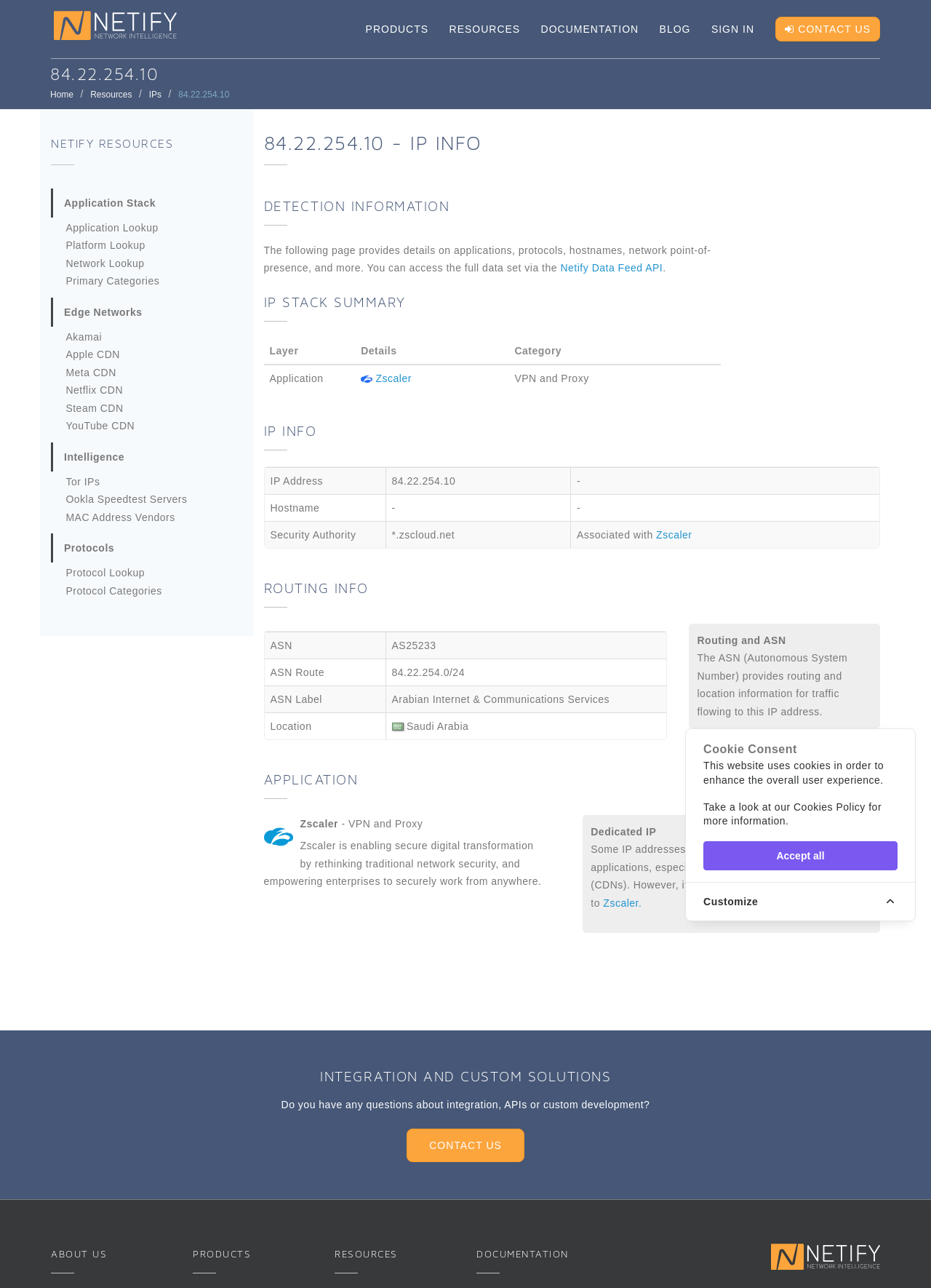Please determine the bounding box coordinates of the element to click on in order to accomplish the following task: "View the 'IP INFO' section". Ensure the coordinates are four float numbers ranging from 0 to 1, i.e., [left, top, right, bottom].

[0.283, 0.326, 0.945, 0.35]